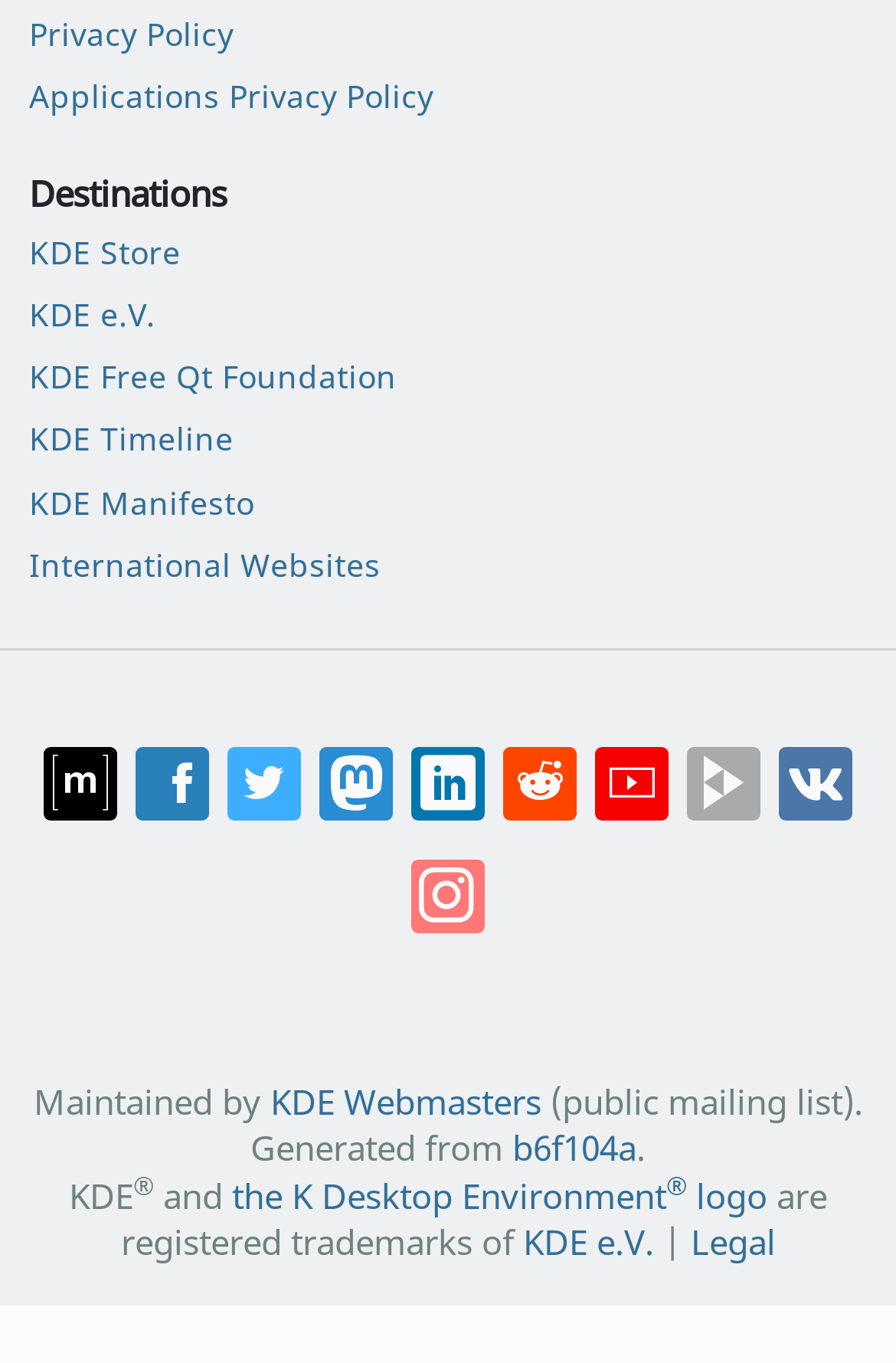Please identify the bounding box coordinates for the region that you need to click to follow this instruction: "Read the Privacy Policy".

[0.033, 0.008, 0.967, 0.043]